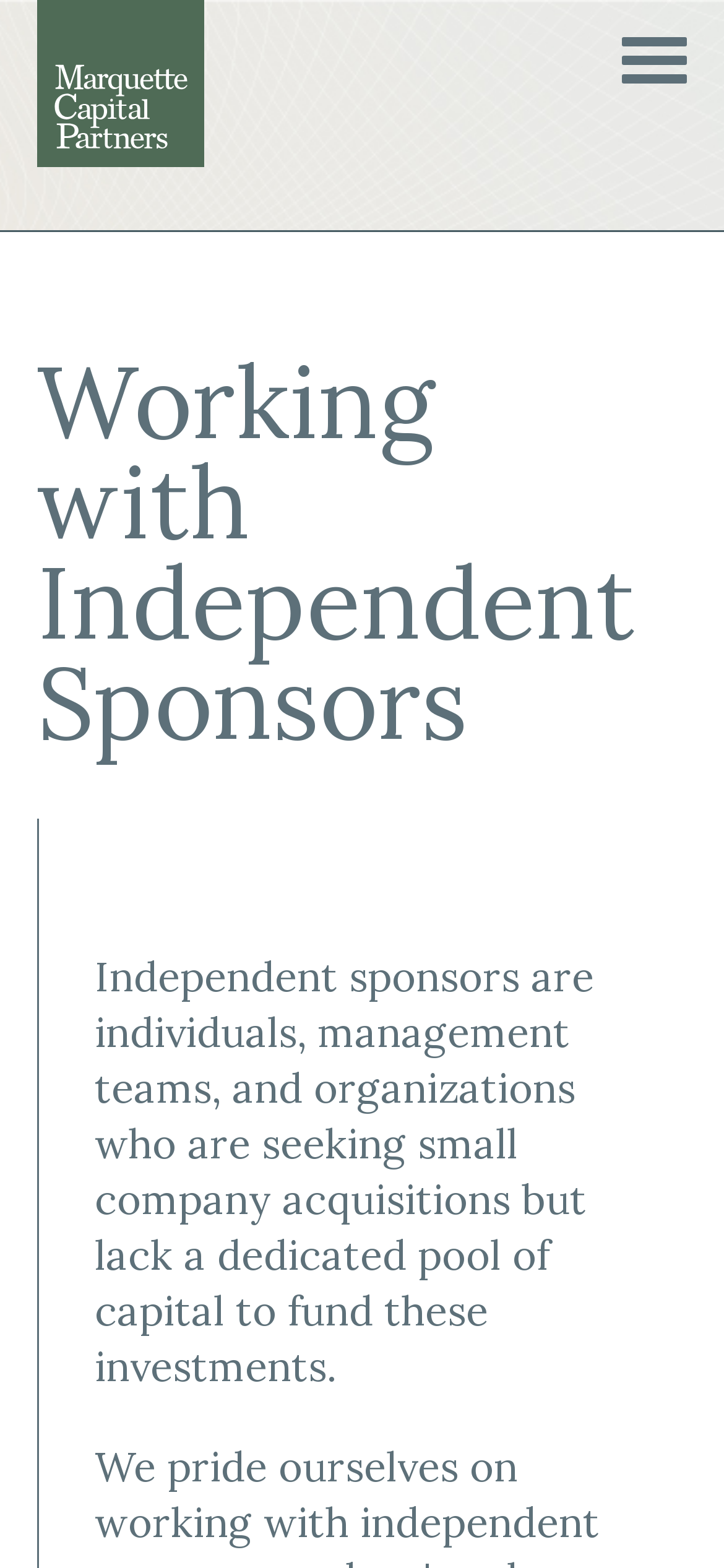Locate and extract the headline of this webpage.

Working with Independent Sponsors